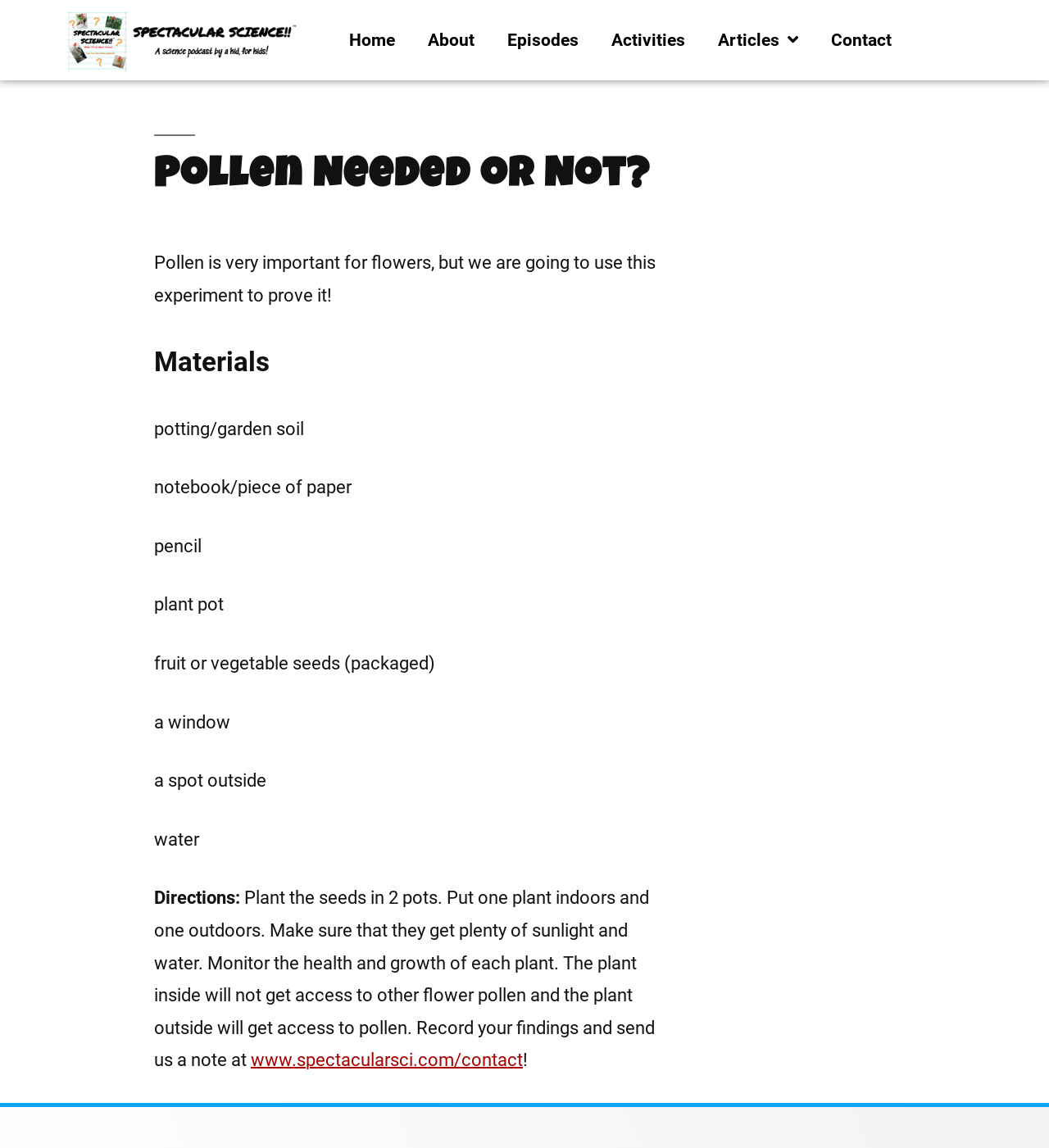Give a concise answer of one word or phrase to the question: 
How many pots are needed for the experiment?

2